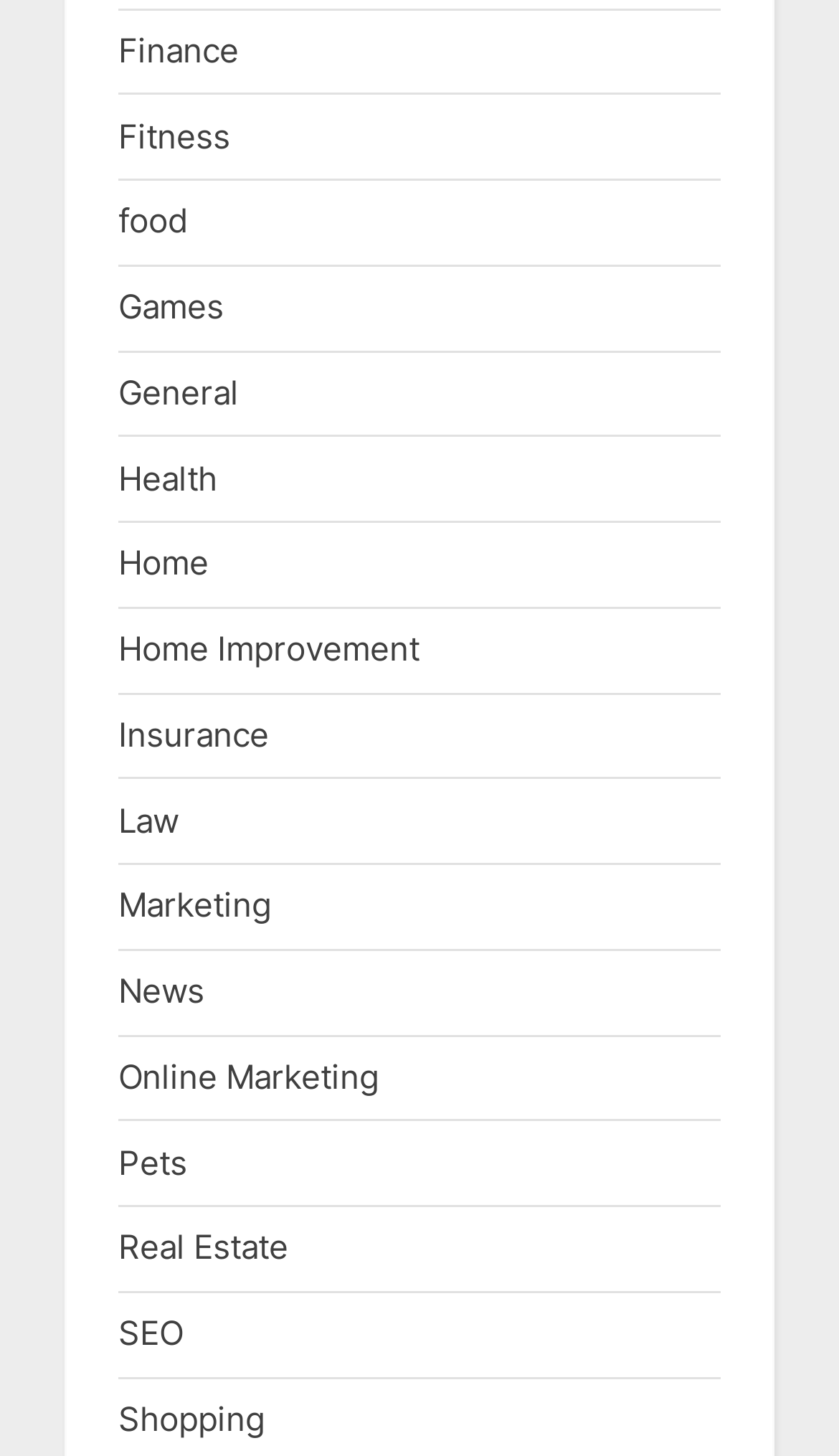Is there a category for Online Marketing?
Based on the image, give a one-word or short phrase answer.

Yes